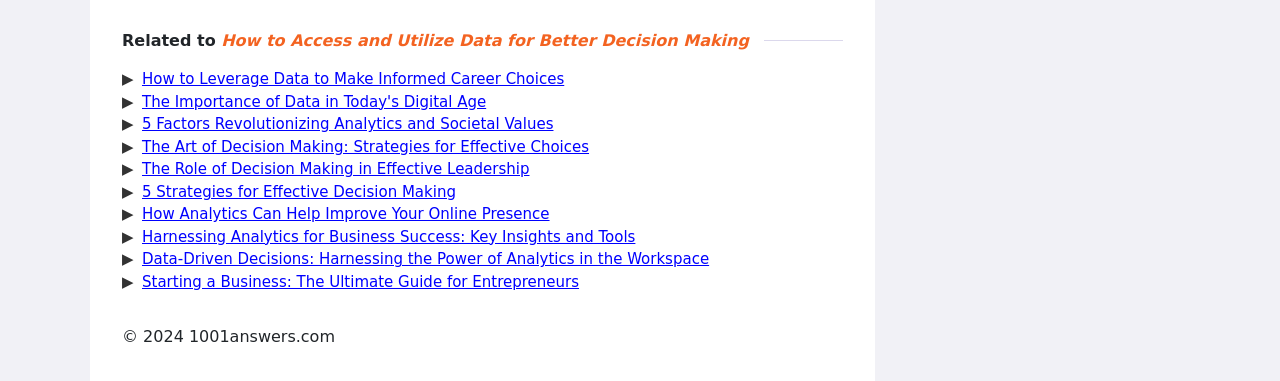Give a concise answer of one word or phrase to the question: 
How many StaticText elements are there?

3